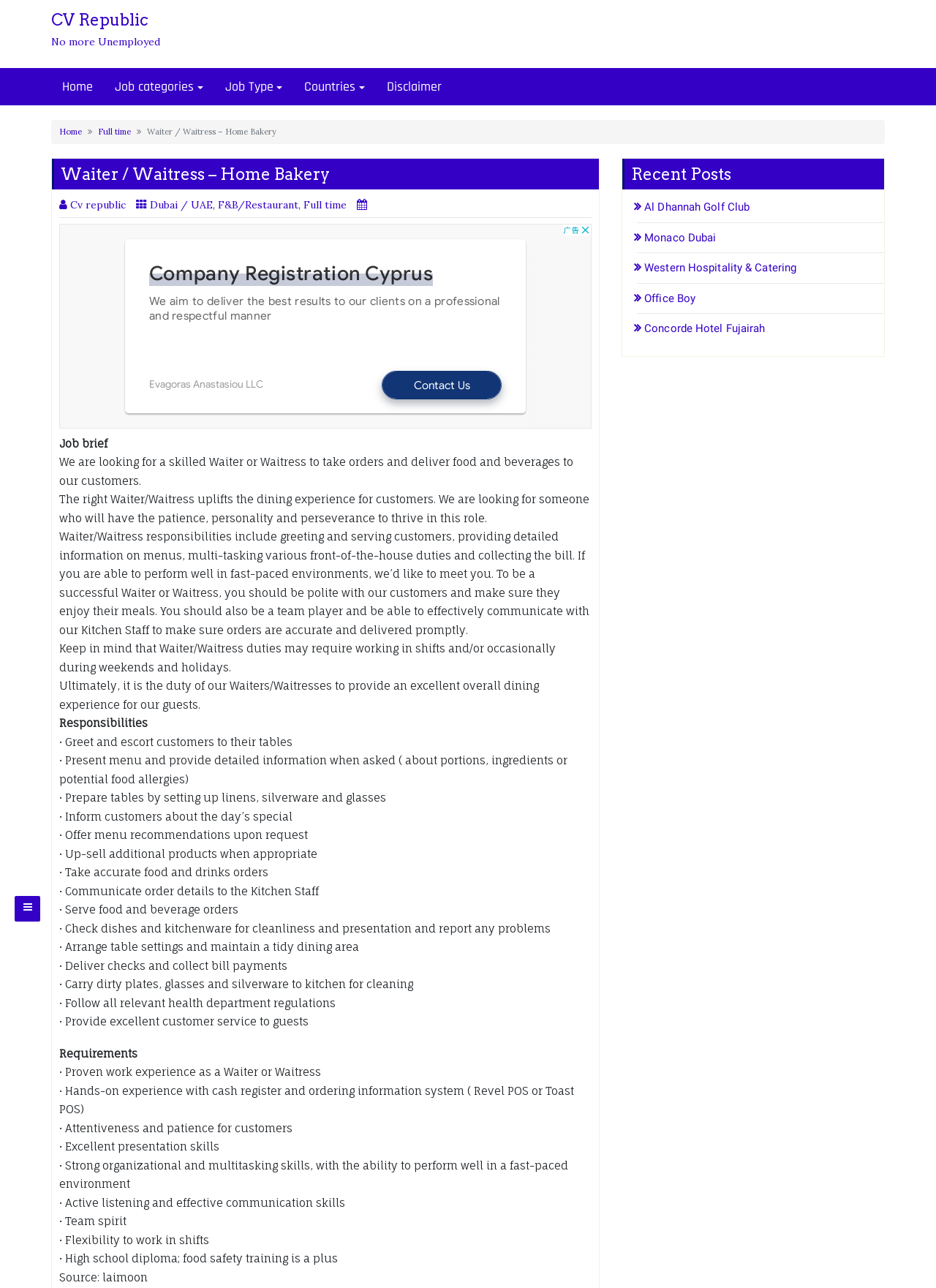Please identify the bounding box coordinates of the area that needs to be clicked to fulfill the following instruction: "View the 'Job categories' page."

[0.111, 0.053, 0.229, 0.081]